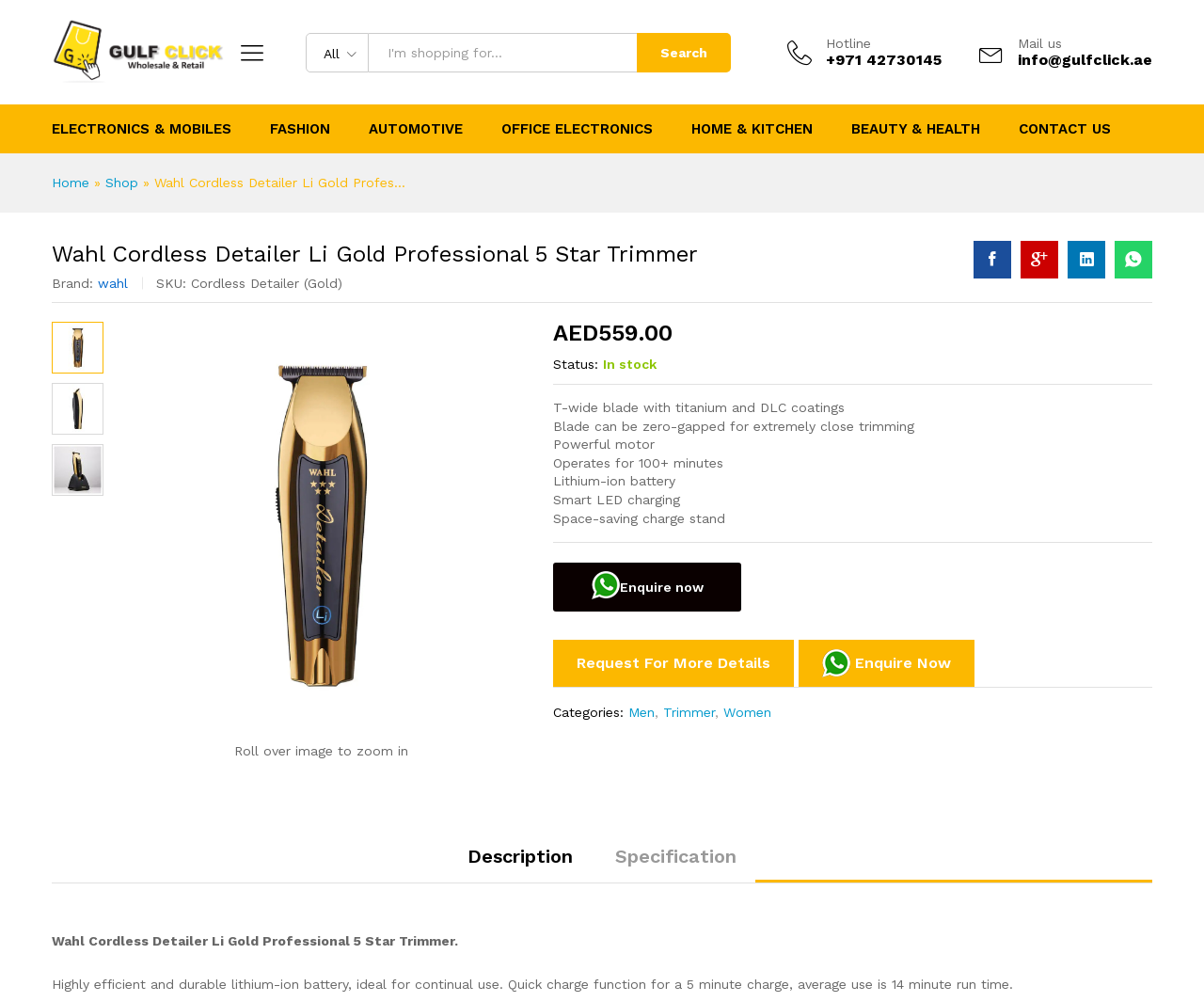Show me the bounding box coordinates of the clickable region to achieve the task as per the instruction: "View product details".

[0.098, 0.321, 0.436, 0.727]